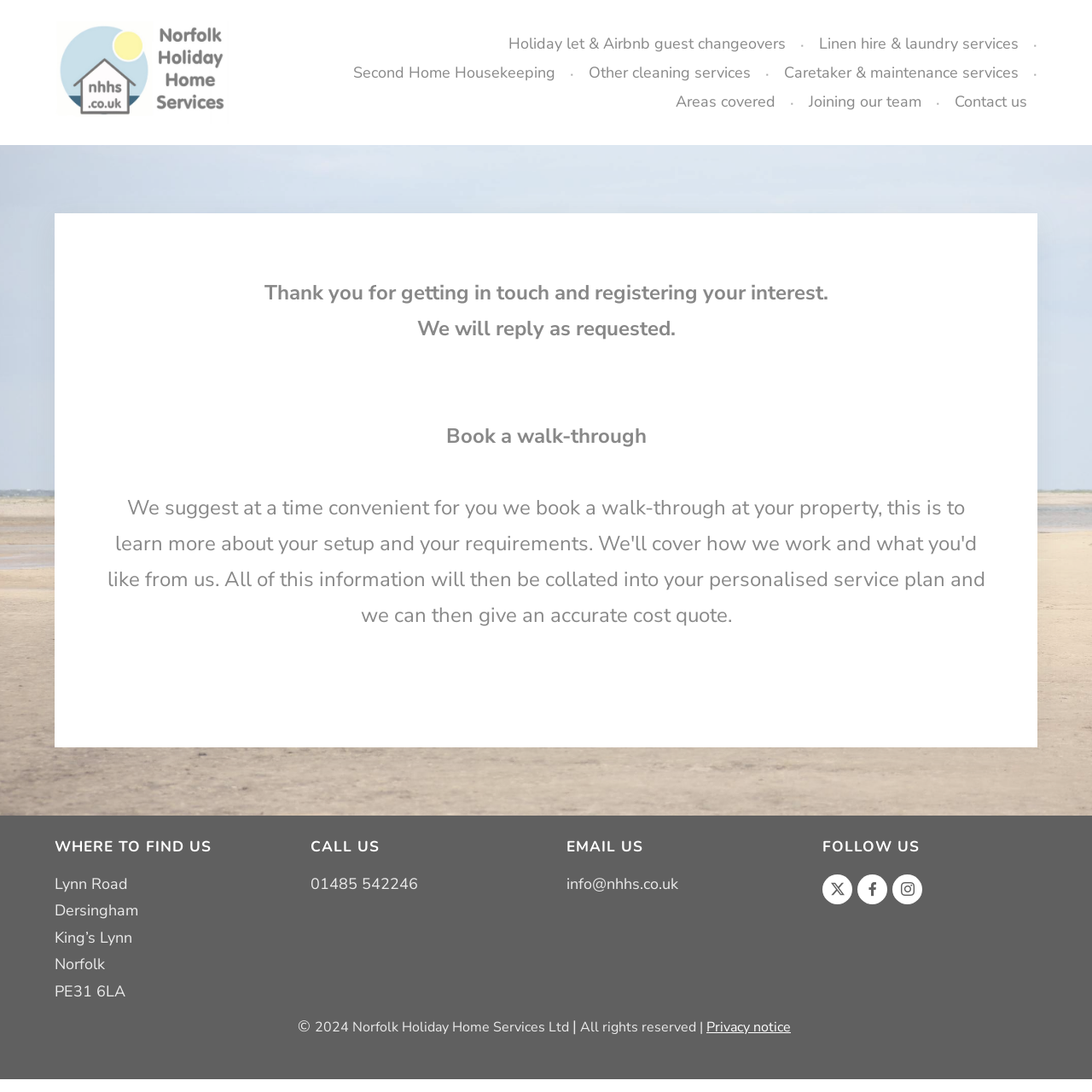Determine the bounding box coordinates of the element's region needed to click to follow the instruction: "Visit Norfolk Holiday Home Services Ltd website". Provide these coordinates as four float numbers between 0 and 1, formatted as [left, top, right, bottom].

[0.05, 0.02, 0.247, 0.113]